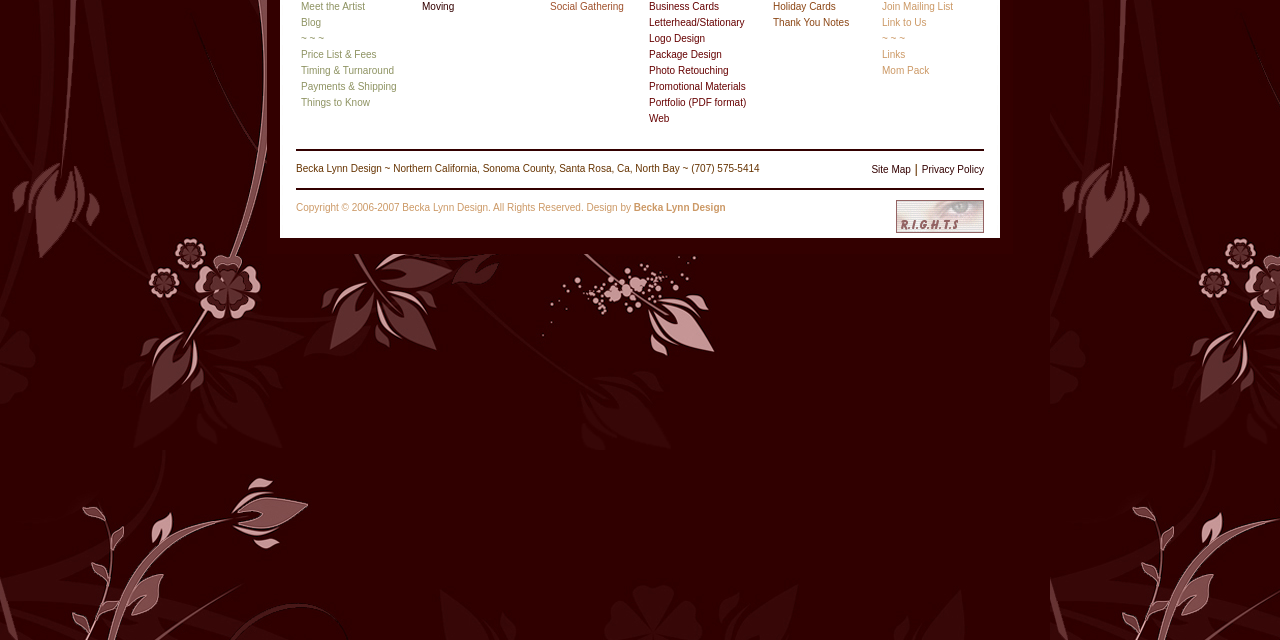Provide the bounding box coordinates, formatted as (top-left x, top-left y, bottom-right x, bottom-right y), with all values being floating point numbers between 0 and 1. Identify the bounding box of the UI element that matches the description: Price List & Fees

[0.235, 0.072, 0.294, 0.095]